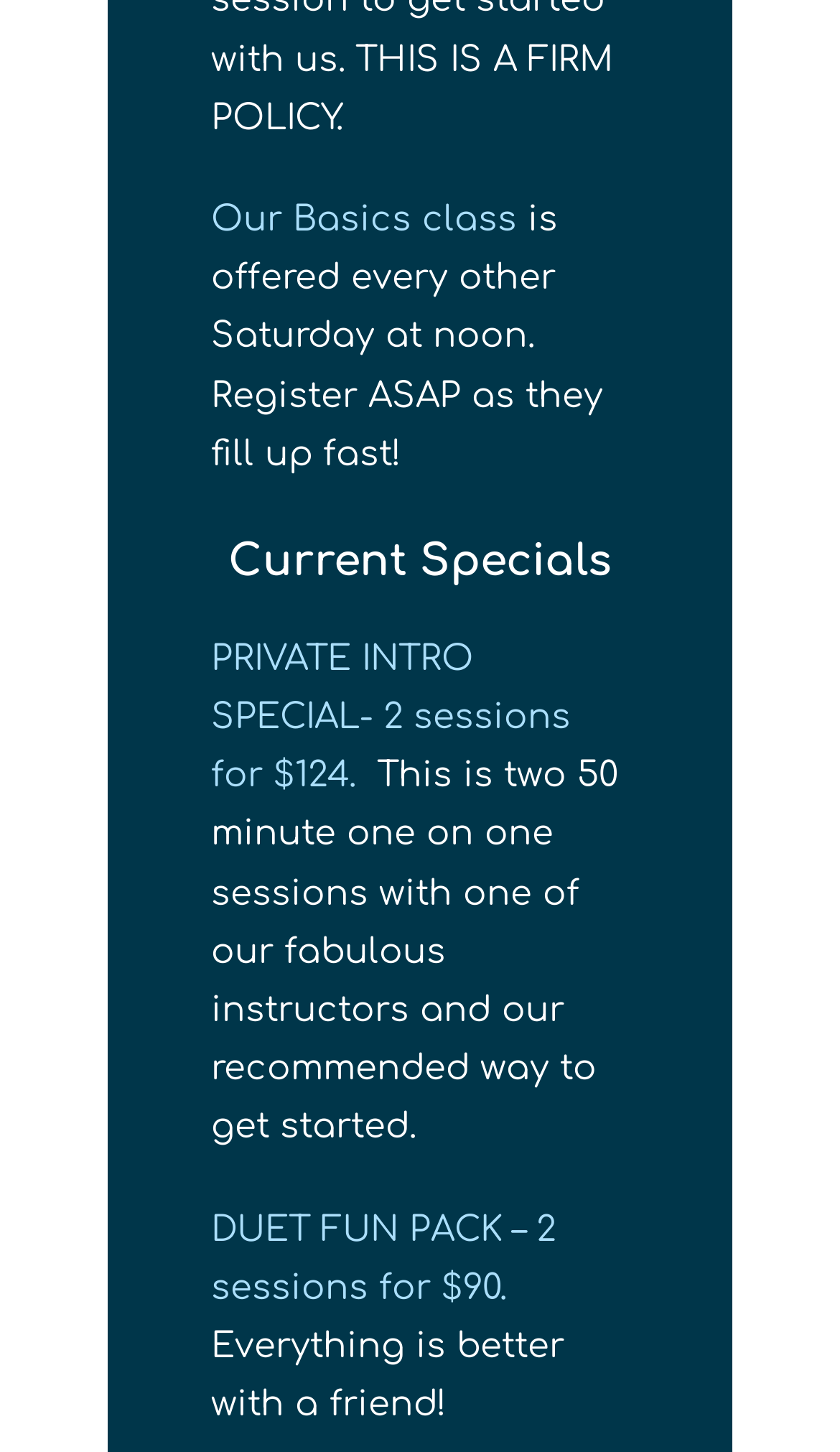What is the duration of the one on one sessions? Observe the screenshot and provide a one-word or short phrase answer.

50 minutes